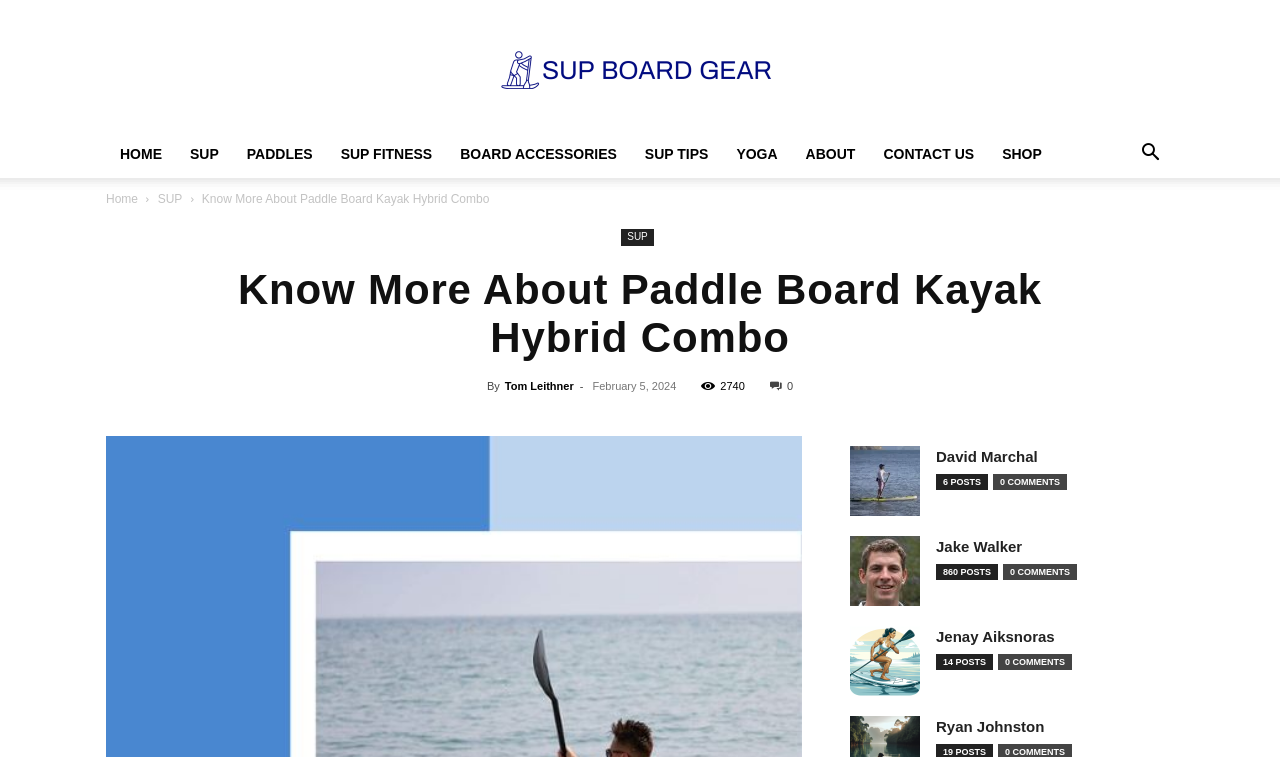Locate the bounding box for the described UI element: "Programs". Ensure the coordinates are four float numbers between 0 and 1, formatted as [left, top, right, bottom].

None